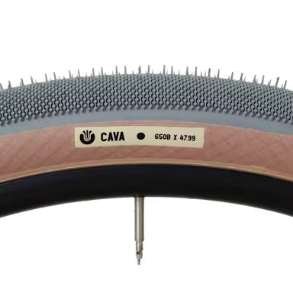What is the benefit of the reinforced design?
Using the screenshot, give a one-word or short phrase answer.

Increased puncture resistance